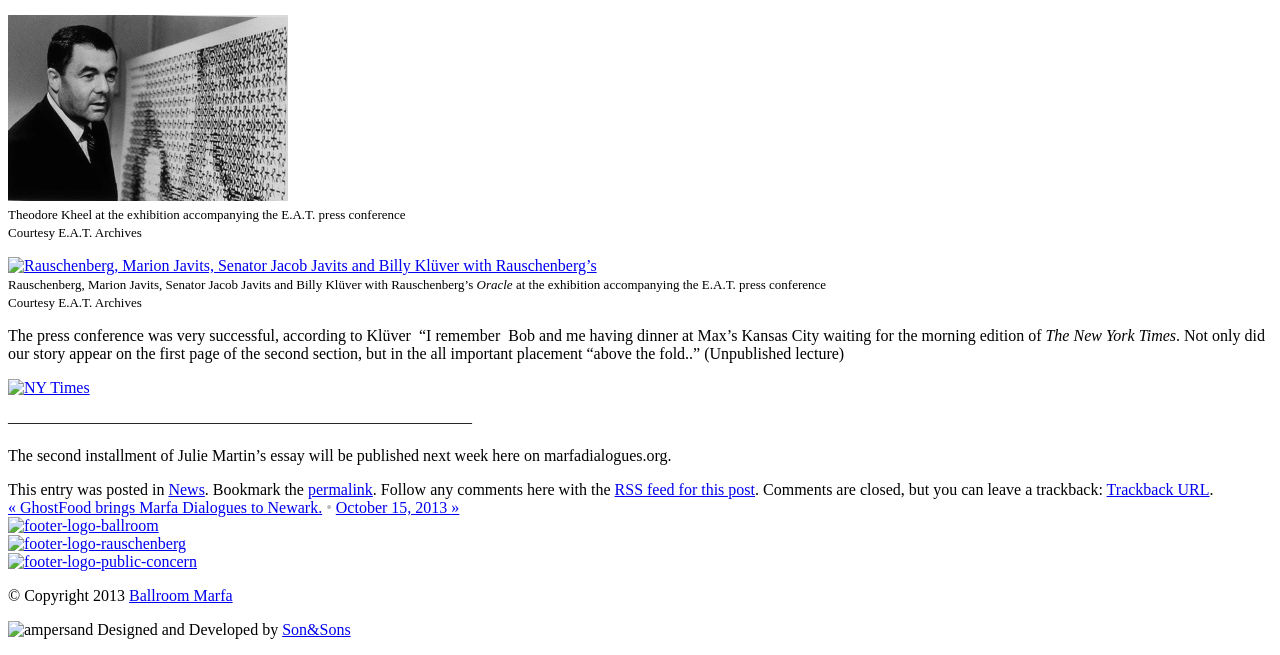Determine the coordinates of the bounding box that should be clicked to complete the instruction: "Explore the article about Euphoria". The coordinates should be represented by four float numbers between 0 and 1: [left, top, right, bottom].

None